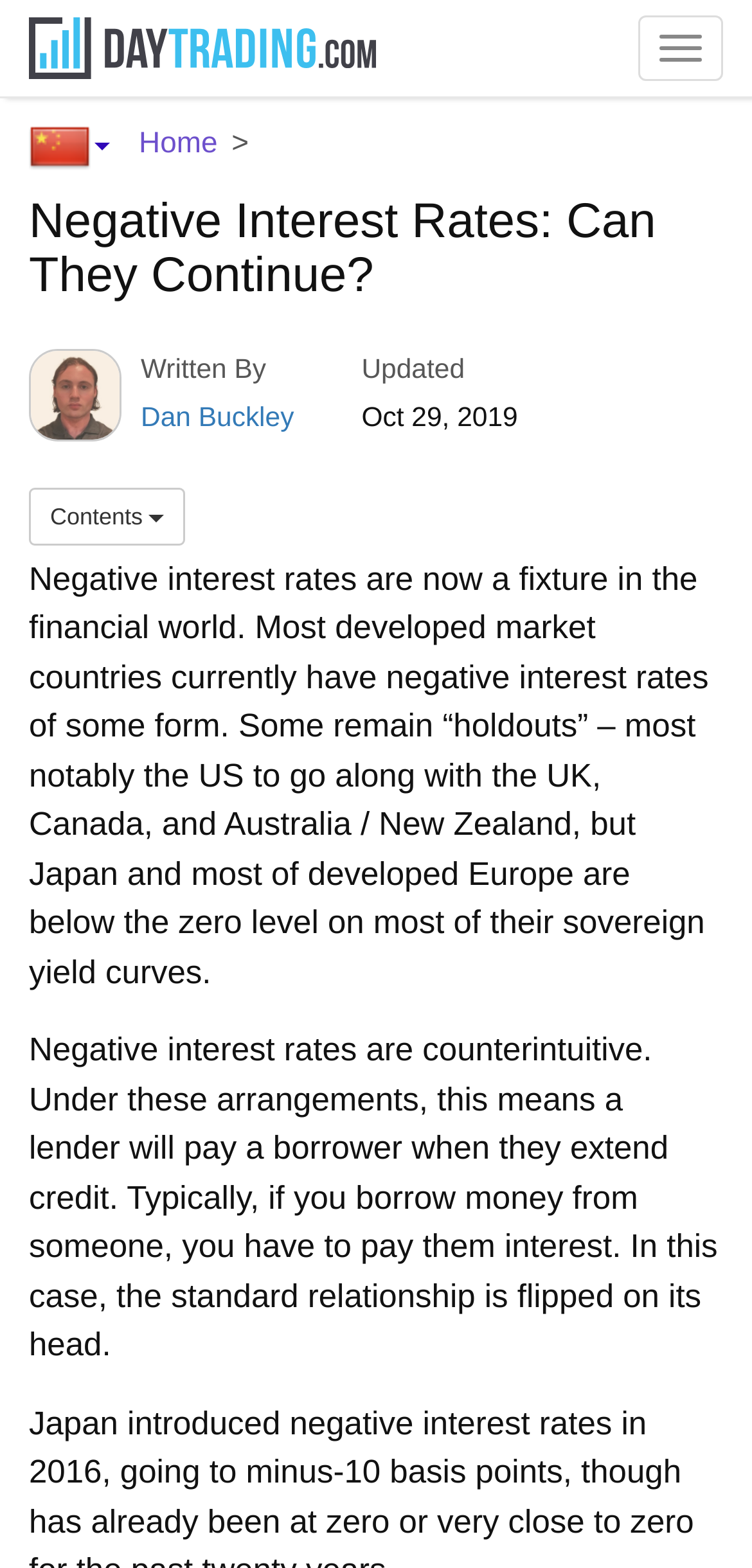Give the bounding box coordinates for this UI element: "parent_node: Toggle navigation". The coordinates should be four float numbers between 0 and 1, arranged as [left, top, right, bottom].

[0.0, 0.0, 0.538, 0.061]